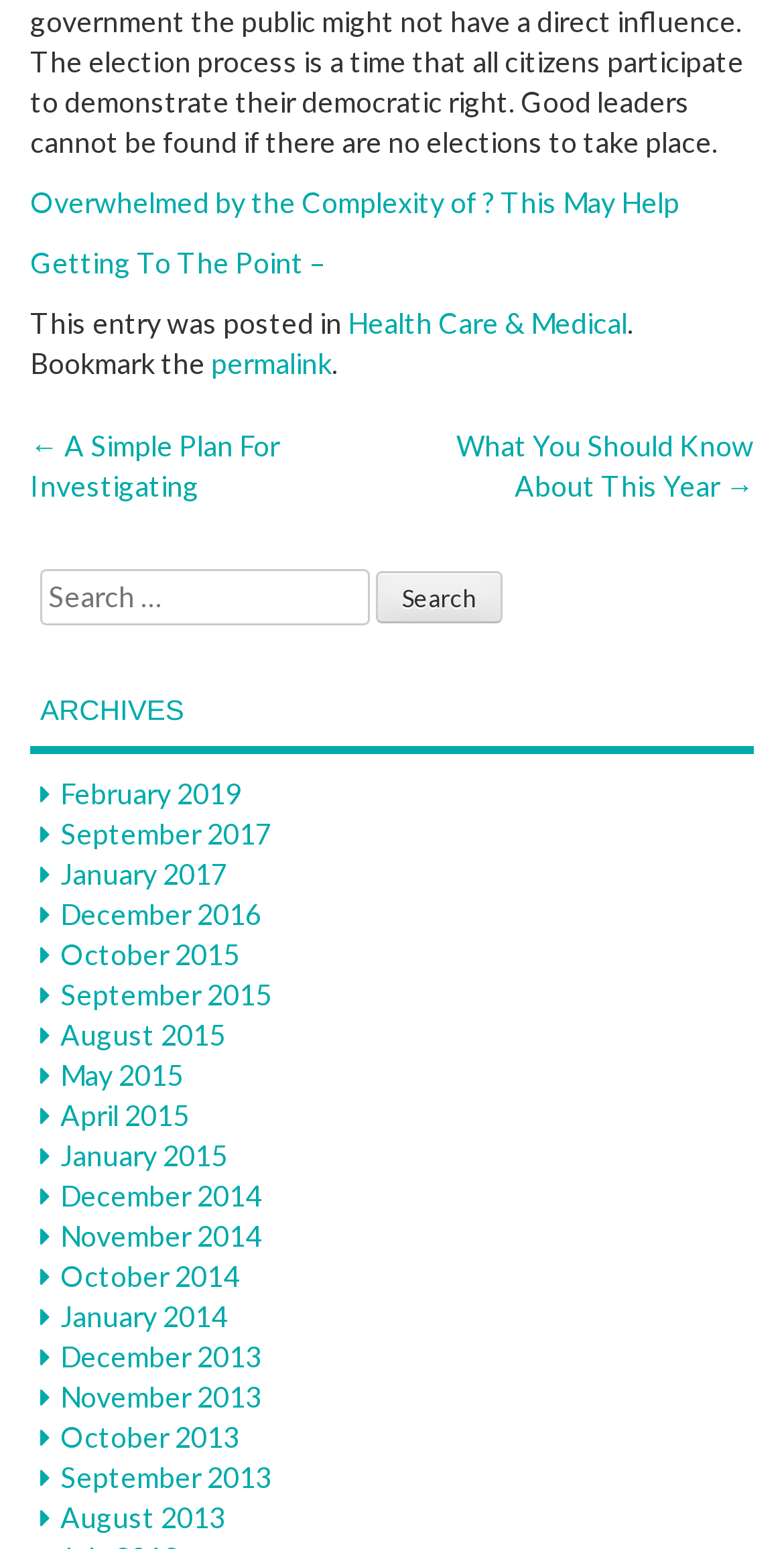Can you determine the bounding box coordinates of the area that needs to be clicked to fulfill the following instruction: "View archives for February 2019"?

[0.077, 0.501, 0.308, 0.523]